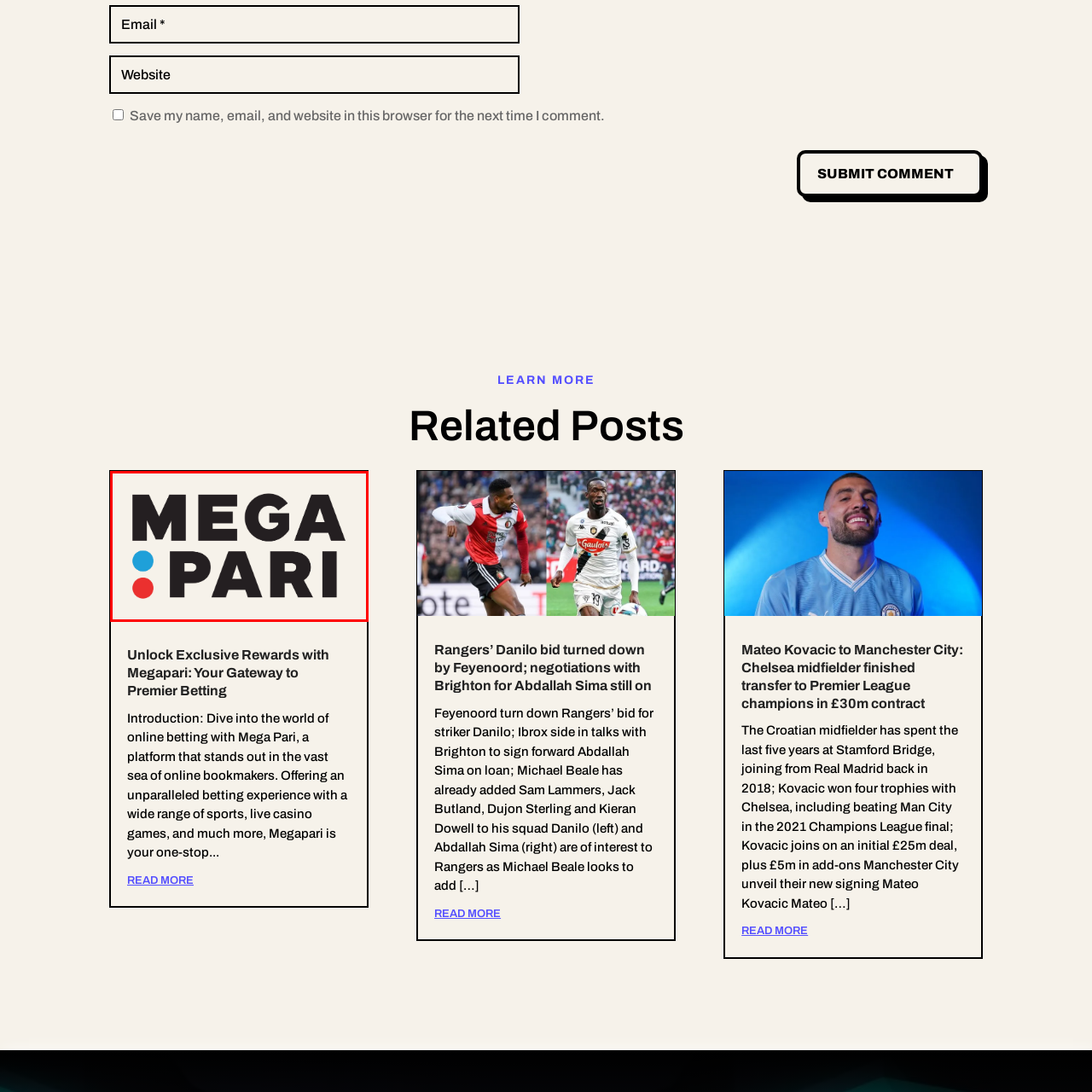What is the font style of 'MEGA' in the logo?  
Analyze the image surrounded by the red box and deliver a detailed answer based on the visual elements depicted in the image.

The caption explicitly states that 'MEGA' is displayed in uppercase letters, which indicates that the font style of 'MEGA' in the logo is uppercase.